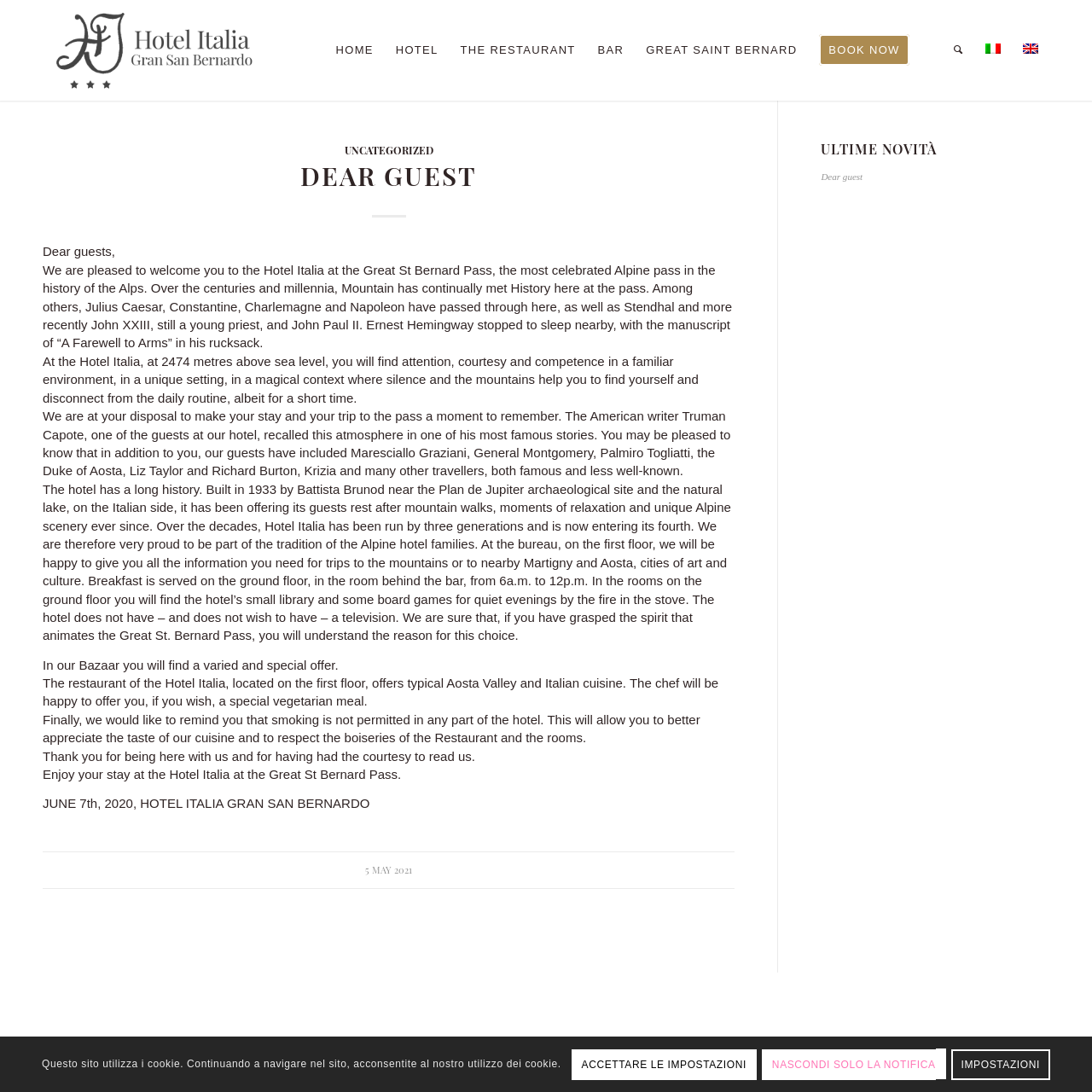Please specify the bounding box coordinates of the area that should be clicked to accomplish the following instruction: "Click the English language option". The coordinates should consist of four float numbers between 0 and 1, i.e., [left, top, right, bottom].

[0.927, 0.0, 0.961, 0.092]